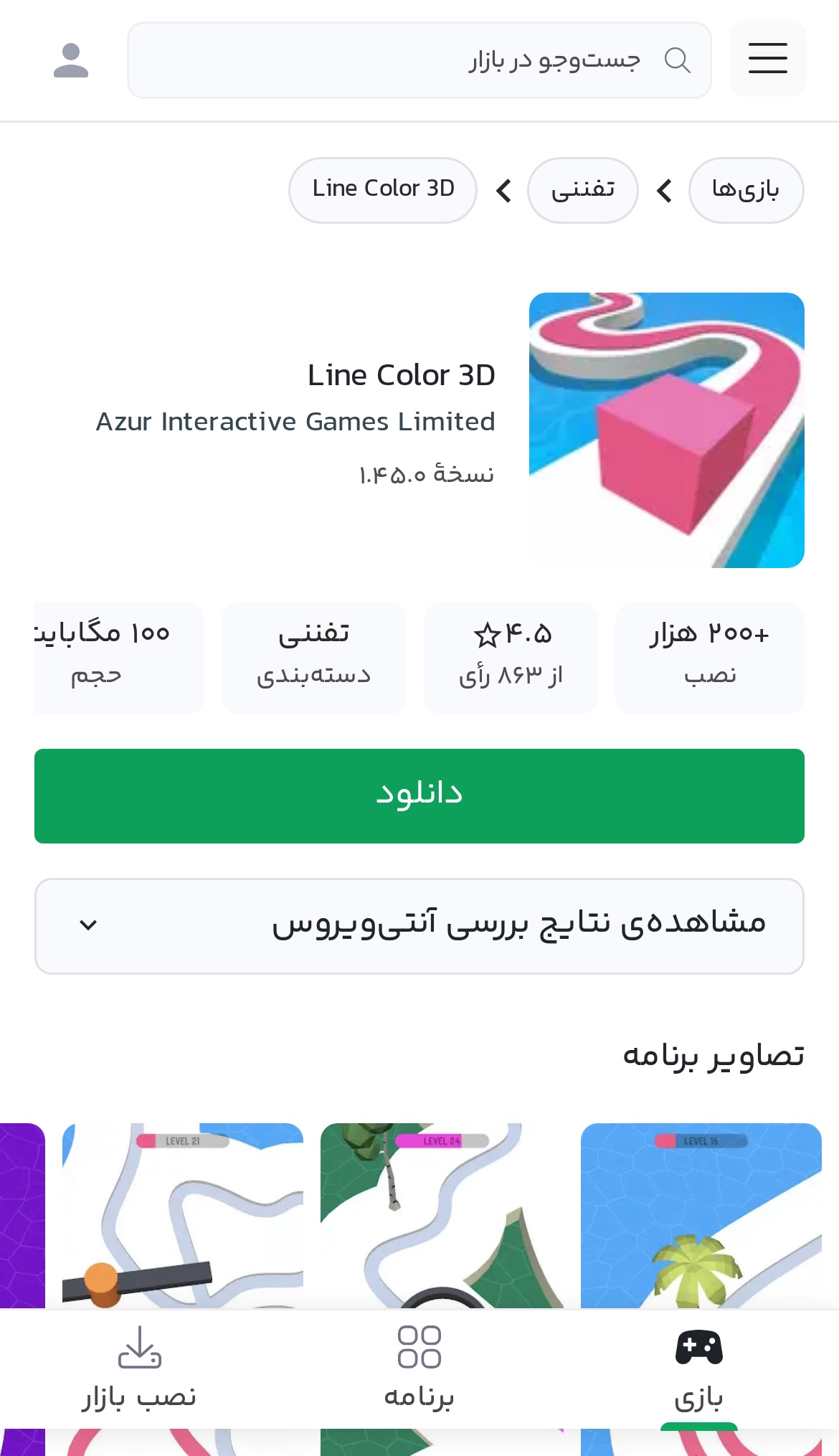Describe all the significant parts and information present on the webpage.

This webpage appears to be a game download page, specifically for the game "Line Color 3D". At the top, there is a main menu button on the right side, accompanied by a small image. Below this, there is a search bar with a placeholder text "جست\u200cوجو در بازار" (Search in the market). On the left side, there is a link to "ورود به بازار" (Enter the market) with a small image next to it.

The main content of the page is divided into two sections. The first section has a heading "Line Color 3D" and an image of the game. Below this, there is information about the game, including the developer "Azur Interactive Games Limited" and the version number "۱.۴۵.۰" (1.45.0).

The second section is a table with three rows, each containing information about the game. The first row has buttons for "نصب" (Install) and "+۲۰۰ هزار" (200,000+), indicating the number of installations. The second row has ratings information, including the average rating "۴.۵ \ue262" (4.5 stars) and the number of votes "۸۶۳ رأی" (863 votes). The third row has information about the game's category "تفننی" (Entertainment), size "۱۰۰ مگابایت" (100 MB), and a link to download the game.

Below this table, there is a focused link to "دانلود" (Download) the game. Further down, there is a section with the heading "تصاویر برنامه" (Program Images) and three links to "بازی" (Game), "برنامه" (Program), and "نصب بازار" (Market Install) with accompanying images.

Overall, the webpage is dedicated to providing information and download links for the "Line Color 3D" game.